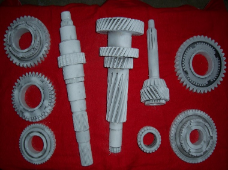Provide a comprehensive description of the image.

The image showcases a collection of automotive components arranged on a vibrant red background. The parts, predominantly white and feature a variety of gears and shafts, highlight their intricately designed teeth and grooves, essential for machinery functionality. These components are likely representative of the types of metal and plastic parts that can benefit from cryogenic processing, a technique utilized to enhance durability and performance. The visual emphasizes the importance of such treatments in the automotive industry, illustrating how the cryogenic process can improve the lifespan and performance of crucial vehicular elements.